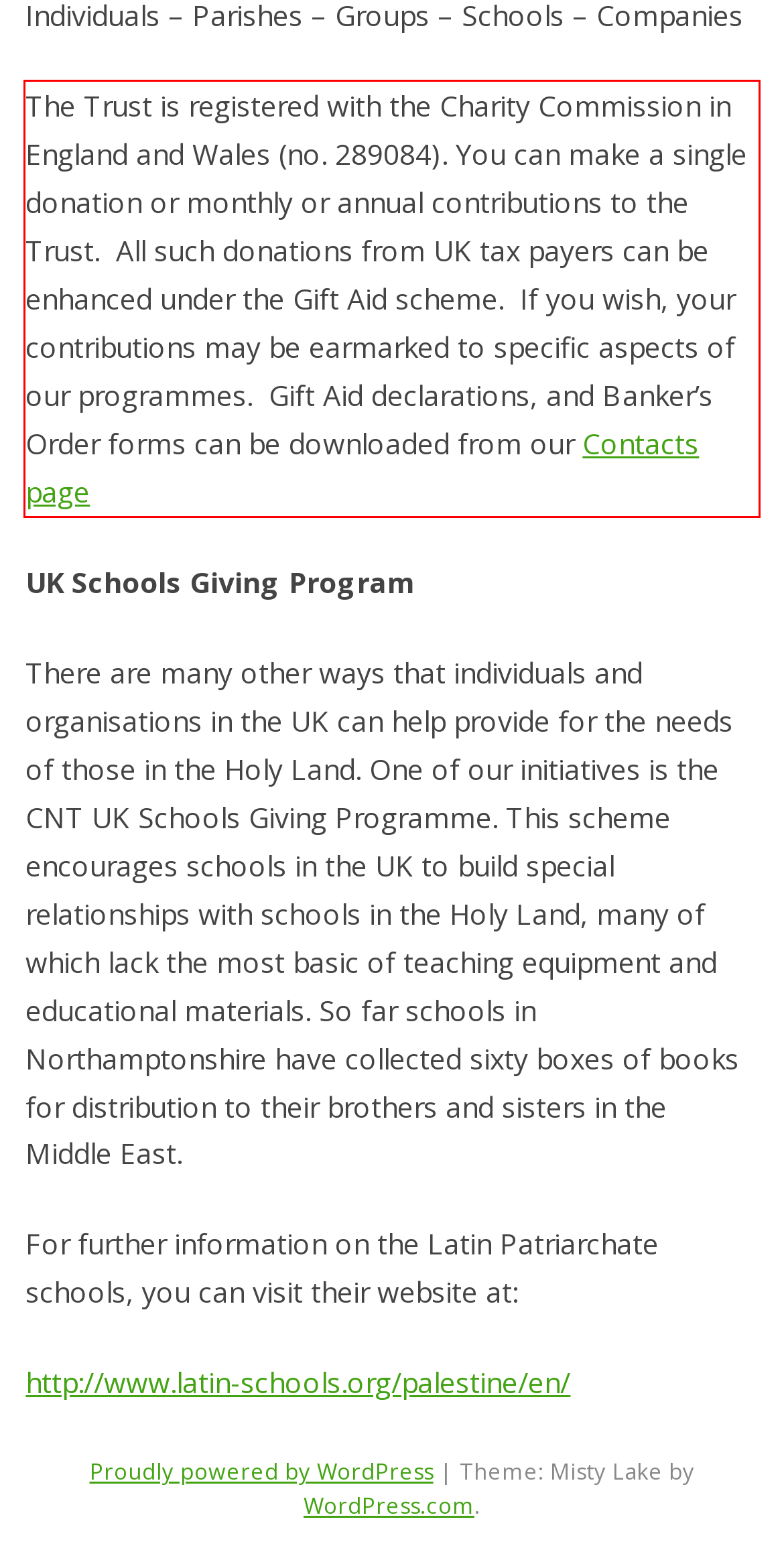Within the provided webpage screenshot, find the red rectangle bounding box and perform OCR to obtain the text content.

The Trust is registered with the Charity Commission in England and Wales (no. 289084). You can make a single donation or monthly or annual contributions to the Trust. All such donations from UK tax payers can be enhanced under the Gift Aid scheme. If you wish, your contributions may be earmarked to specific aspects of our programmes. Gift Aid declarations, and Banker’s Order forms can be downloaded from our Contacts page